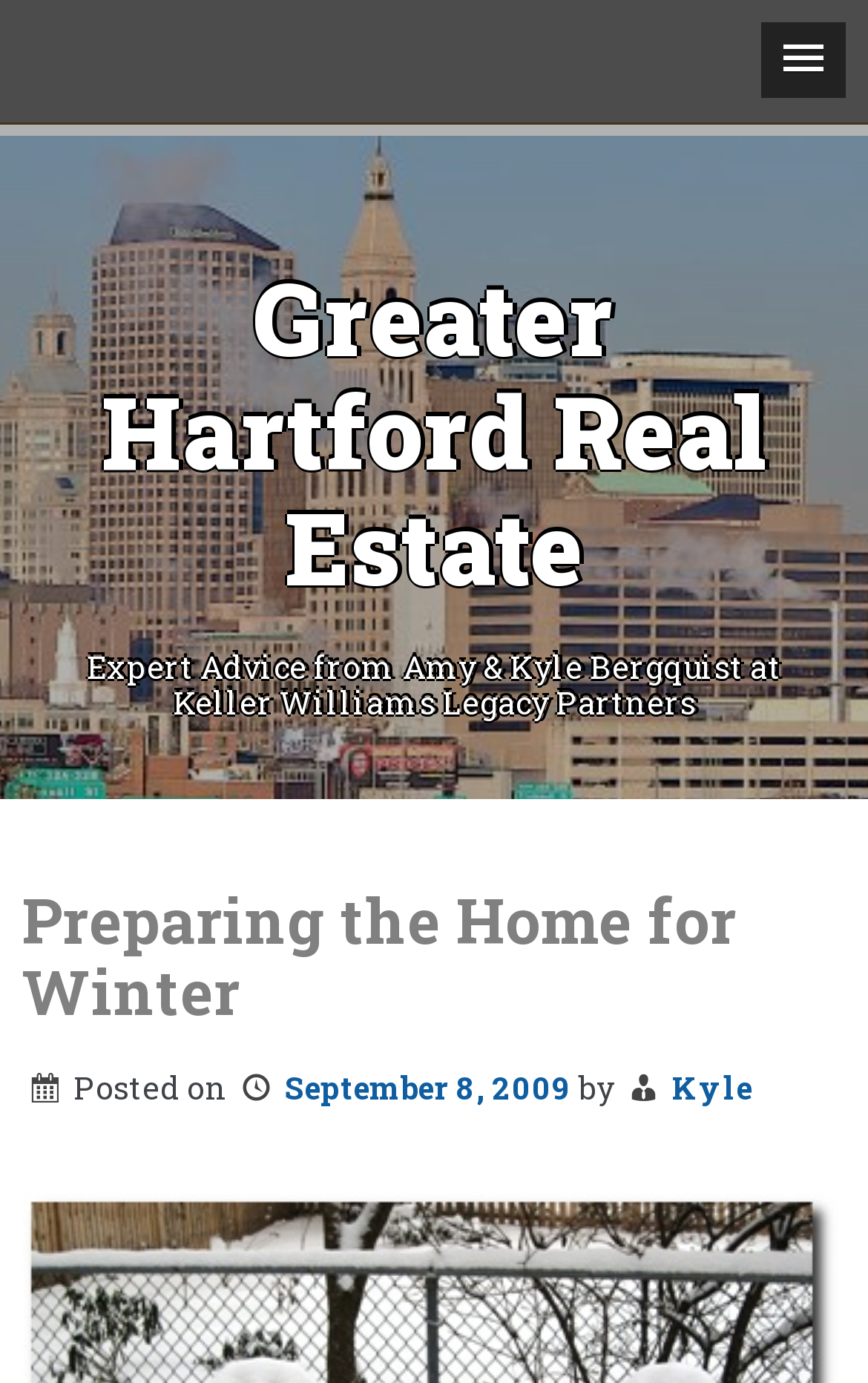Answer the question in a single word or phrase:
Who are the authors of the article 'Preparing the Home for Winter'?

Amy & Kyle Bergquist